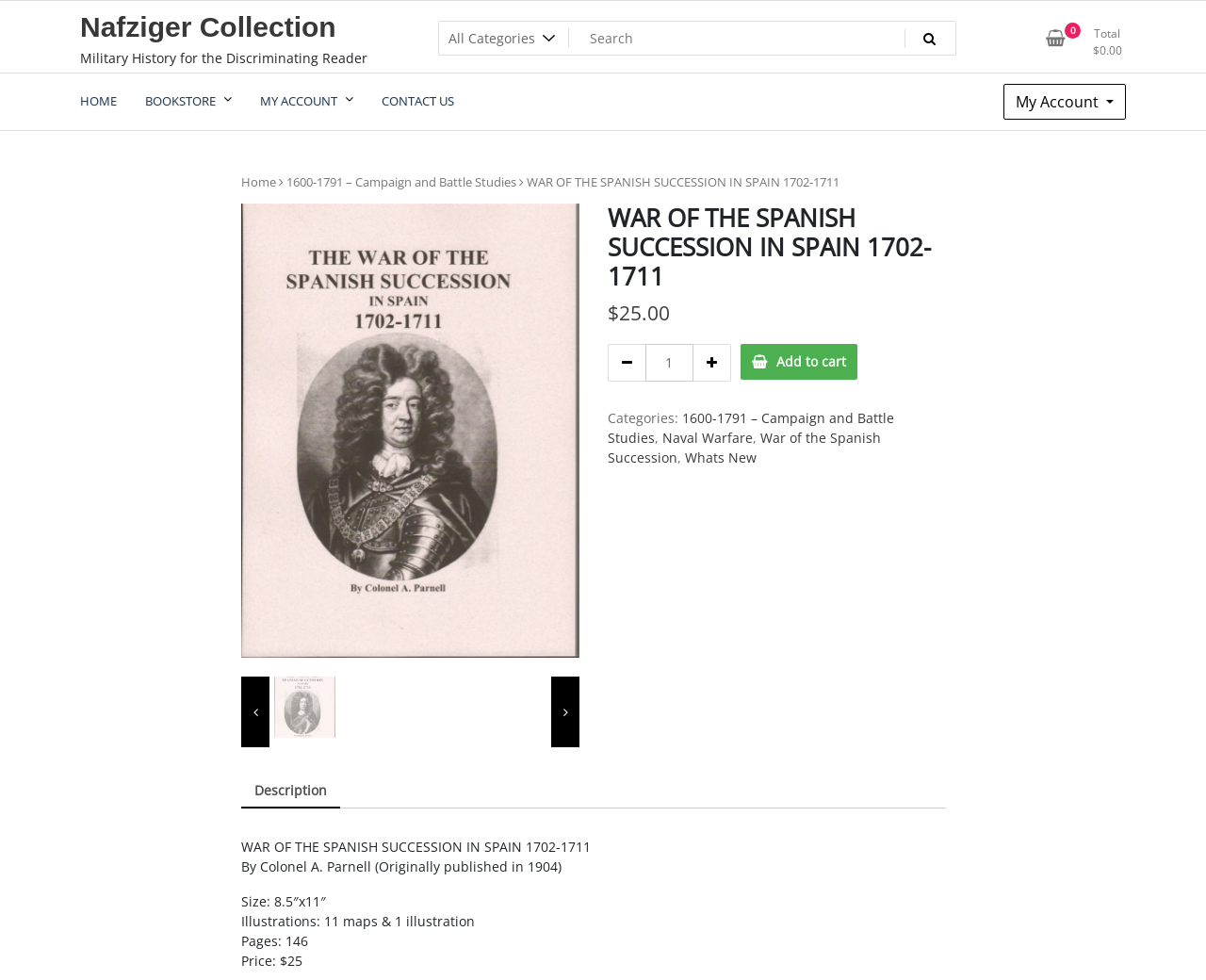Respond to the question below with a single word or phrase:
What is the price of this book?

$25.00